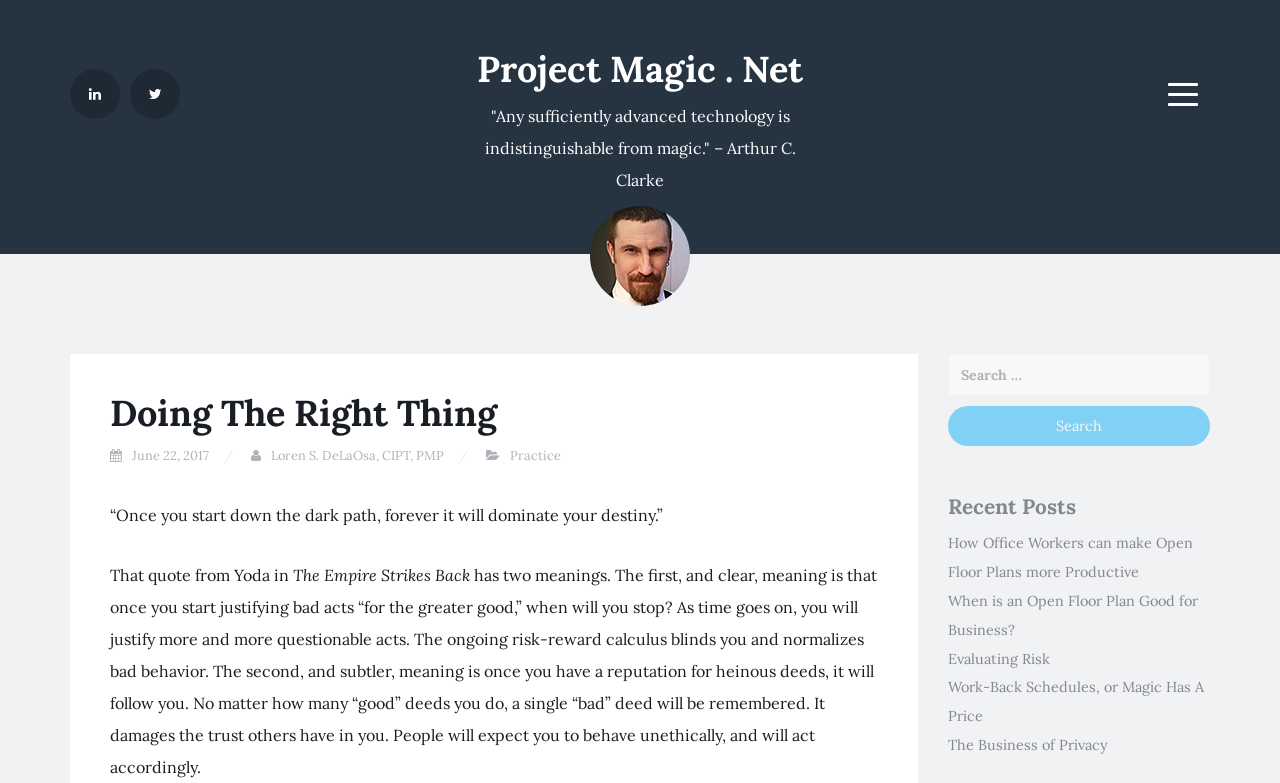Using details from the image, please answer the following question comprehensively:
What is the purpose of the search box?

I found a search box element with a button labeled 'Search', which suggests that the purpose of the search box is to search the website for specific content.